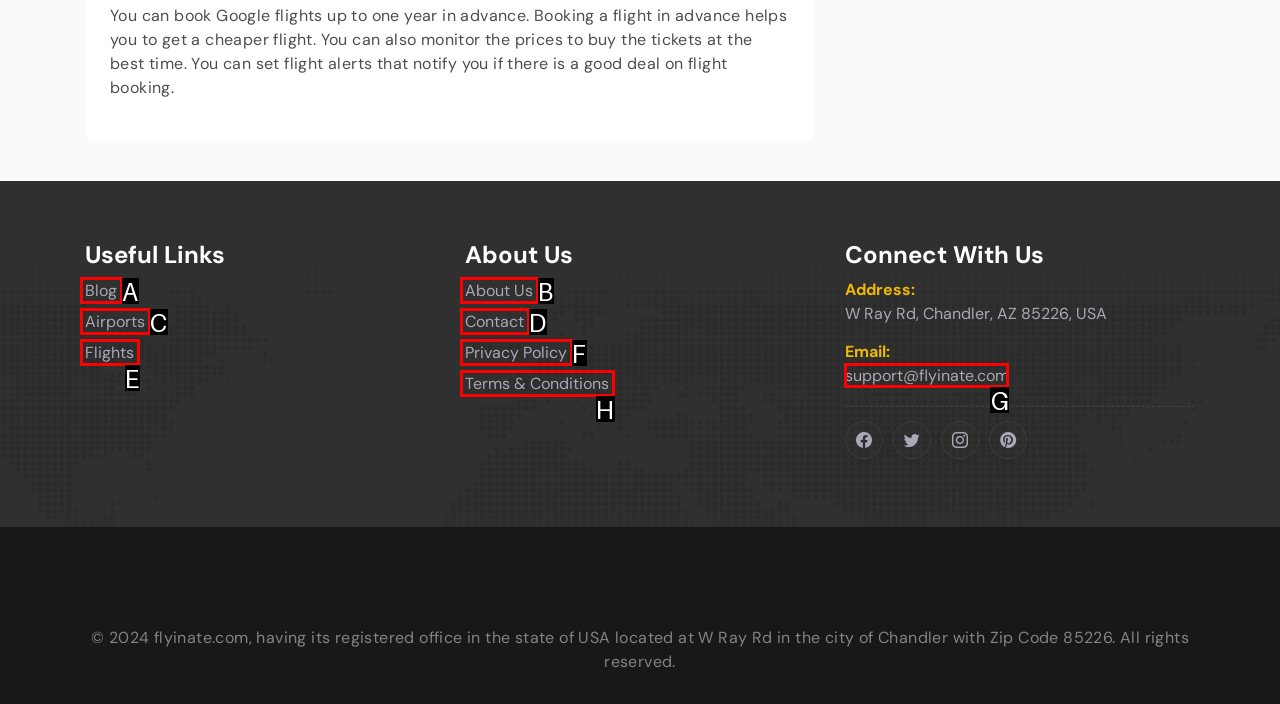For the task: Click on the 'support@flyinate.com' email link, specify the letter of the option that should be clicked. Answer with the letter only.

G